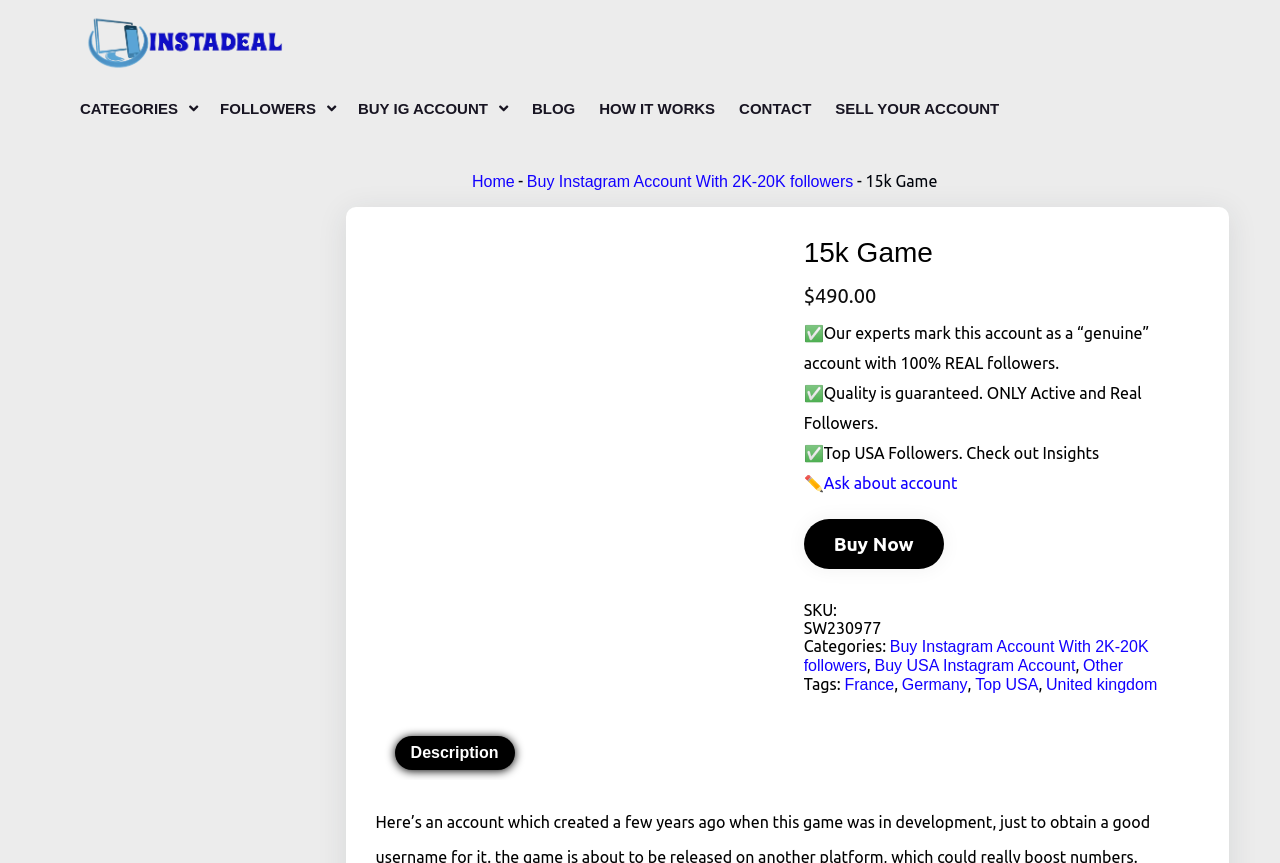Find the bounding box coordinates of the clickable area that will achieve the following instruction: "Click on the 'Description' tab".

[0.308, 0.852, 0.402, 0.892]